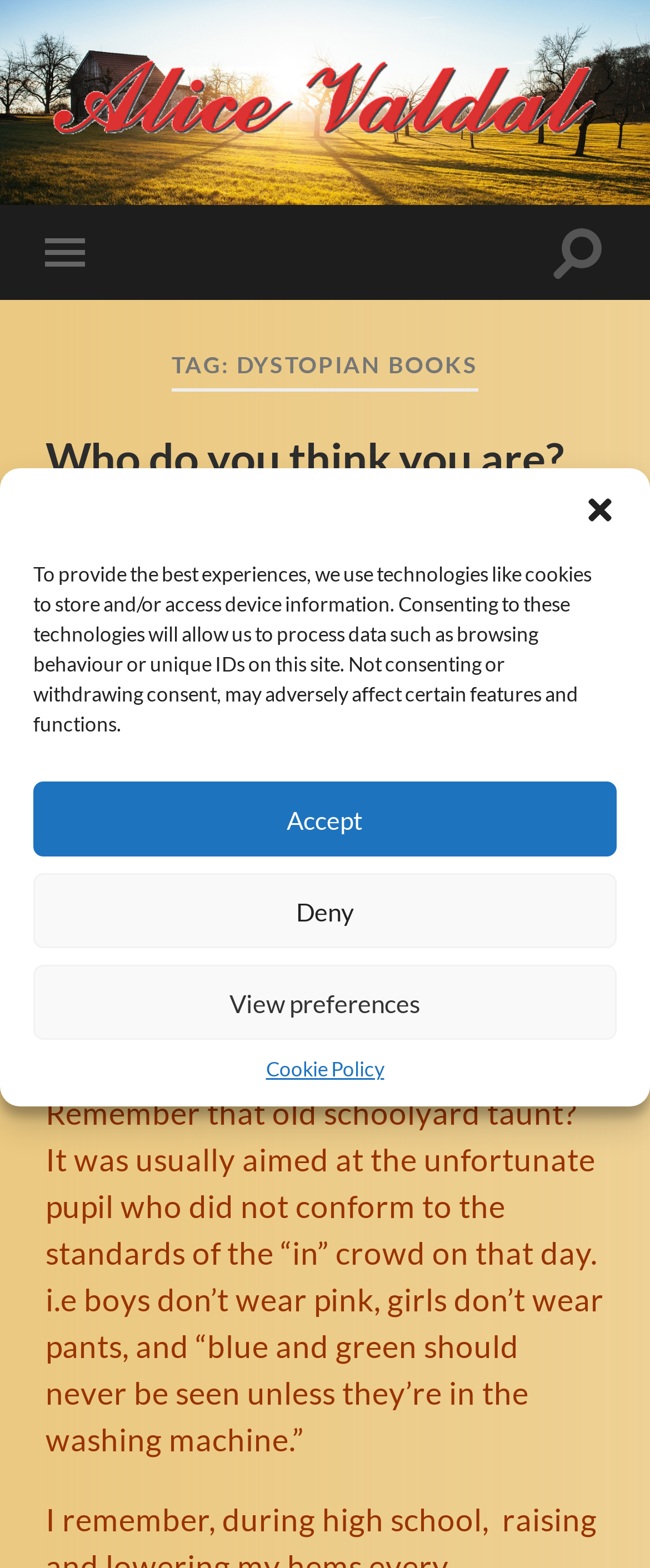What is the date of the blog post?
Use the information from the screenshot to give a comprehensive response to the question.

The date of the blog post can be found in the link 'JULY 15, 2020' below the blog post title.